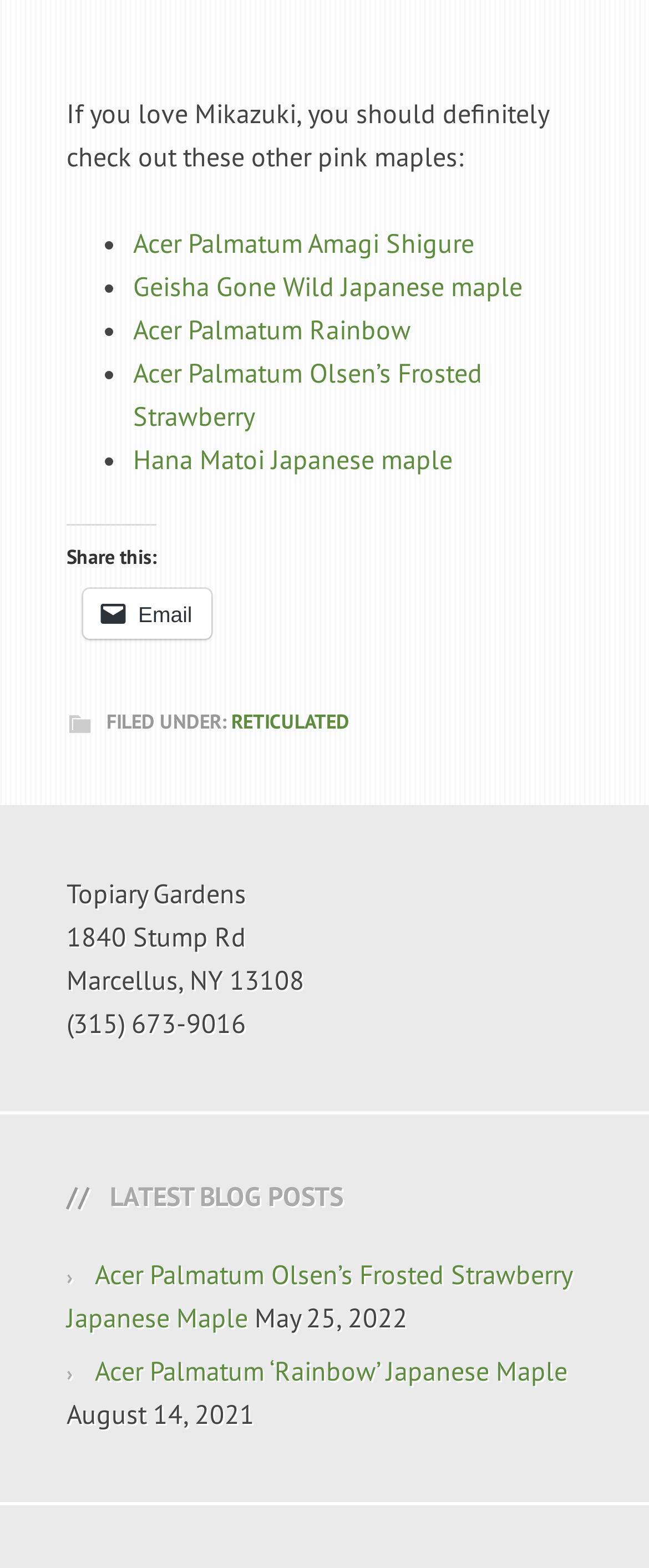Provide the bounding box coordinates of the area you need to click to execute the following instruction: "Click on Acer Palmatum Mikazuki link".

[0.103, 0.034, 0.897, 0.055]